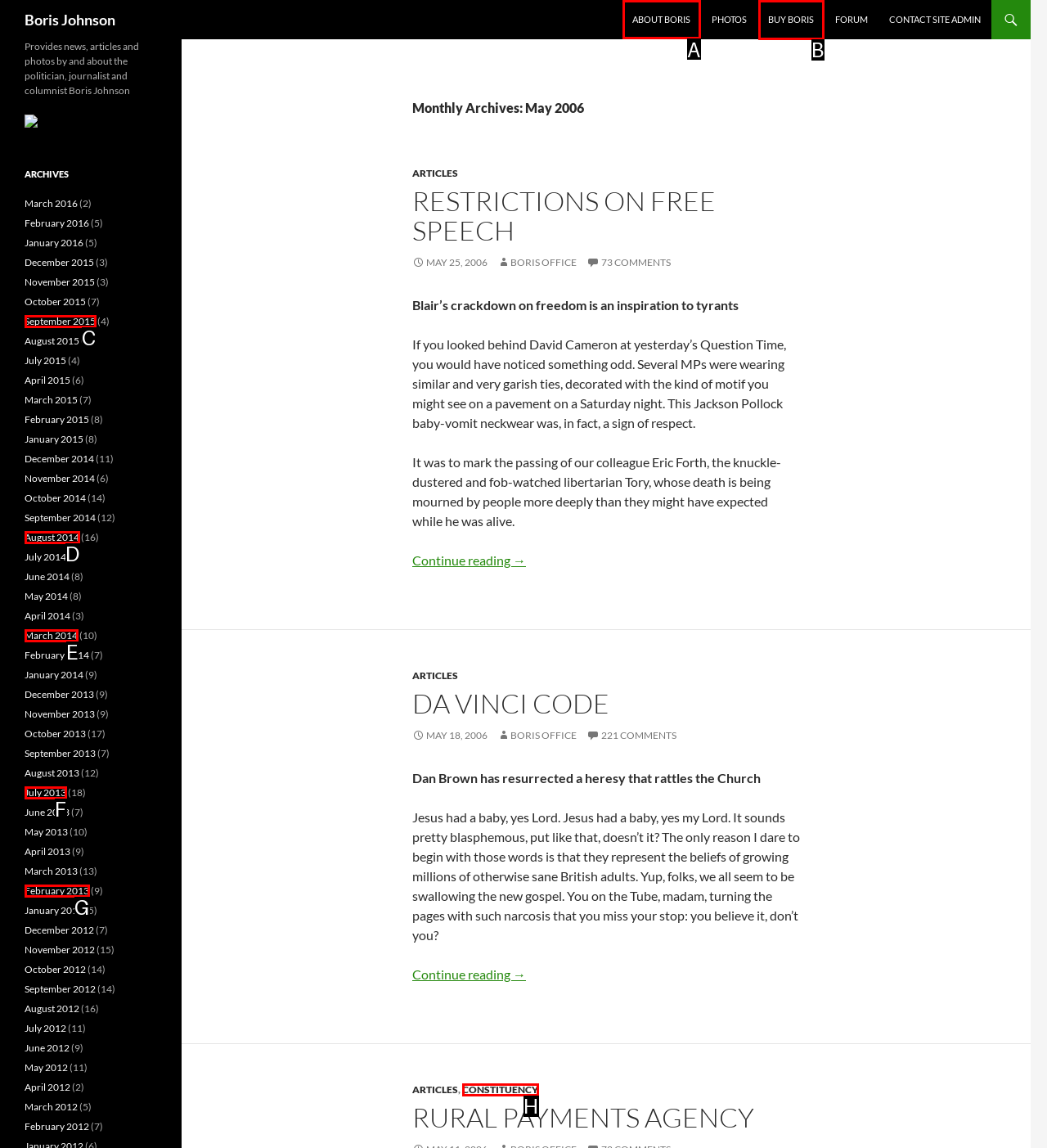Select the appropriate HTML element that needs to be clicked to execute the following task: Click on ABOUT BORIS. Respond with the letter of the option.

A